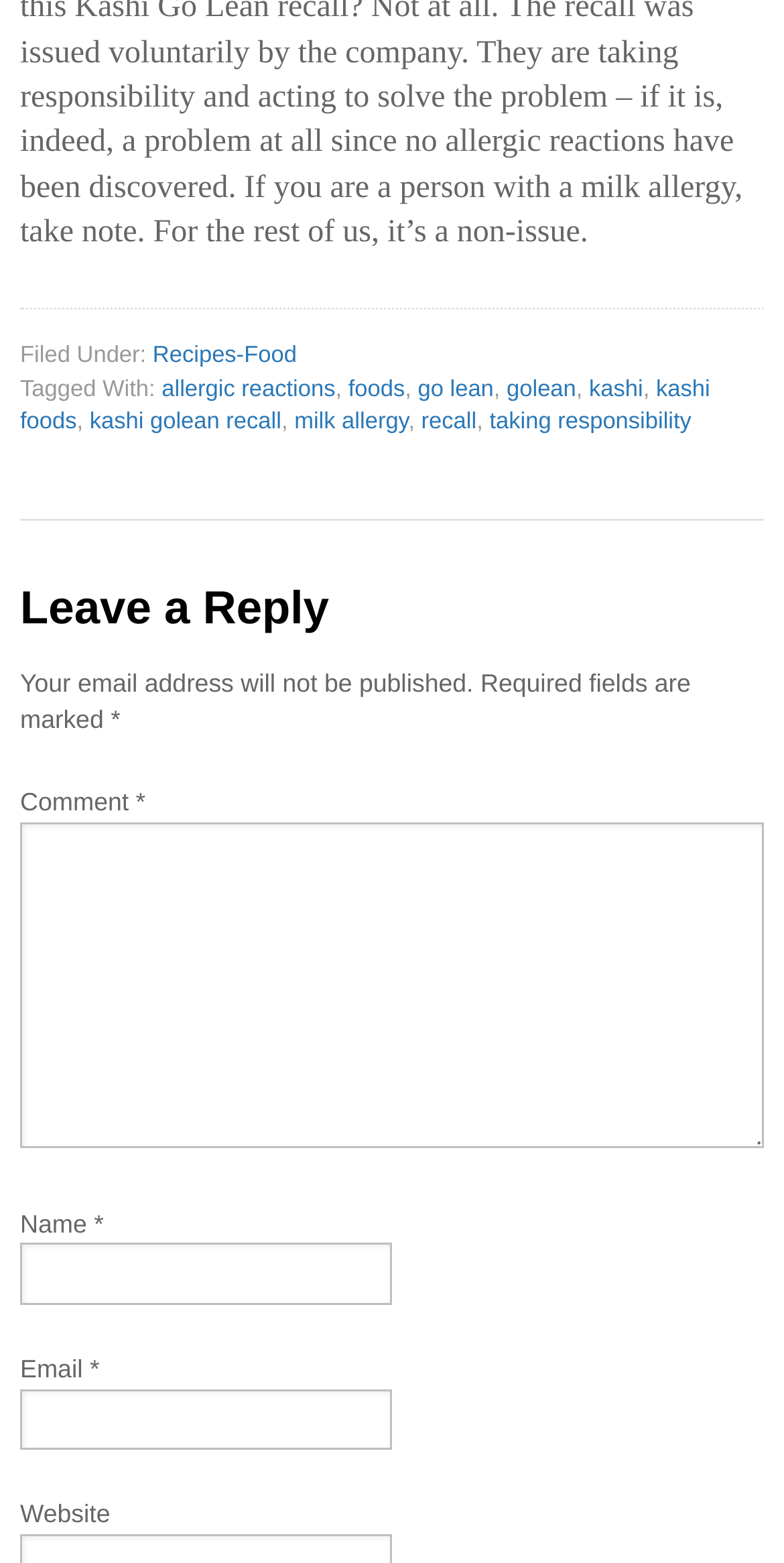Answer the question briefly using a single word or phrase: 
What is the category of the article?

Recipes-Food